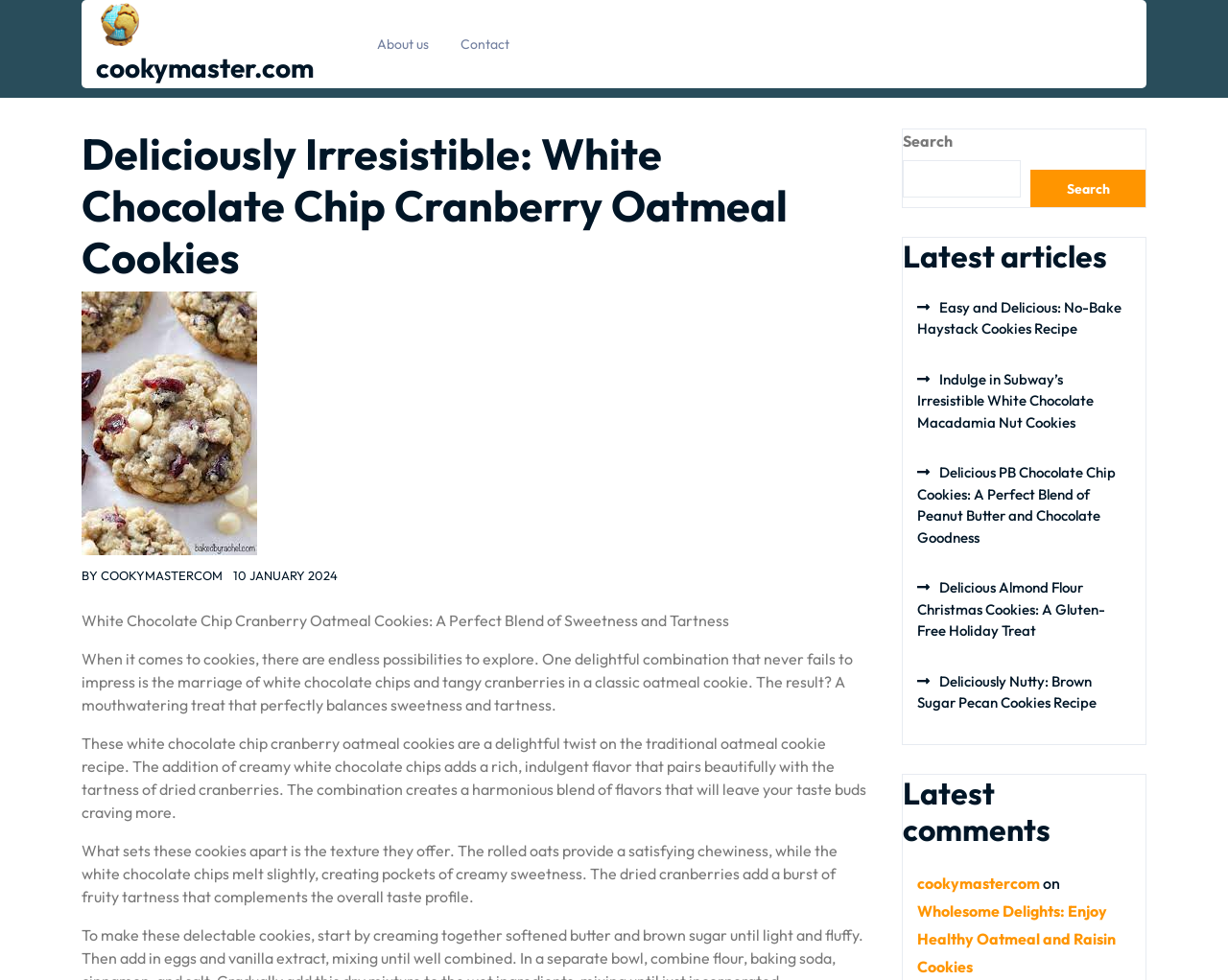Locate the bounding box coordinates of the area that needs to be clicked to fulfill the following instruction: "View the 'Contact' page". The coordinates should be in the format of four float numbers between 0 and 1, namely [left, top, right, bottom].

[0.363, 0.02, 0.426, 0.07]